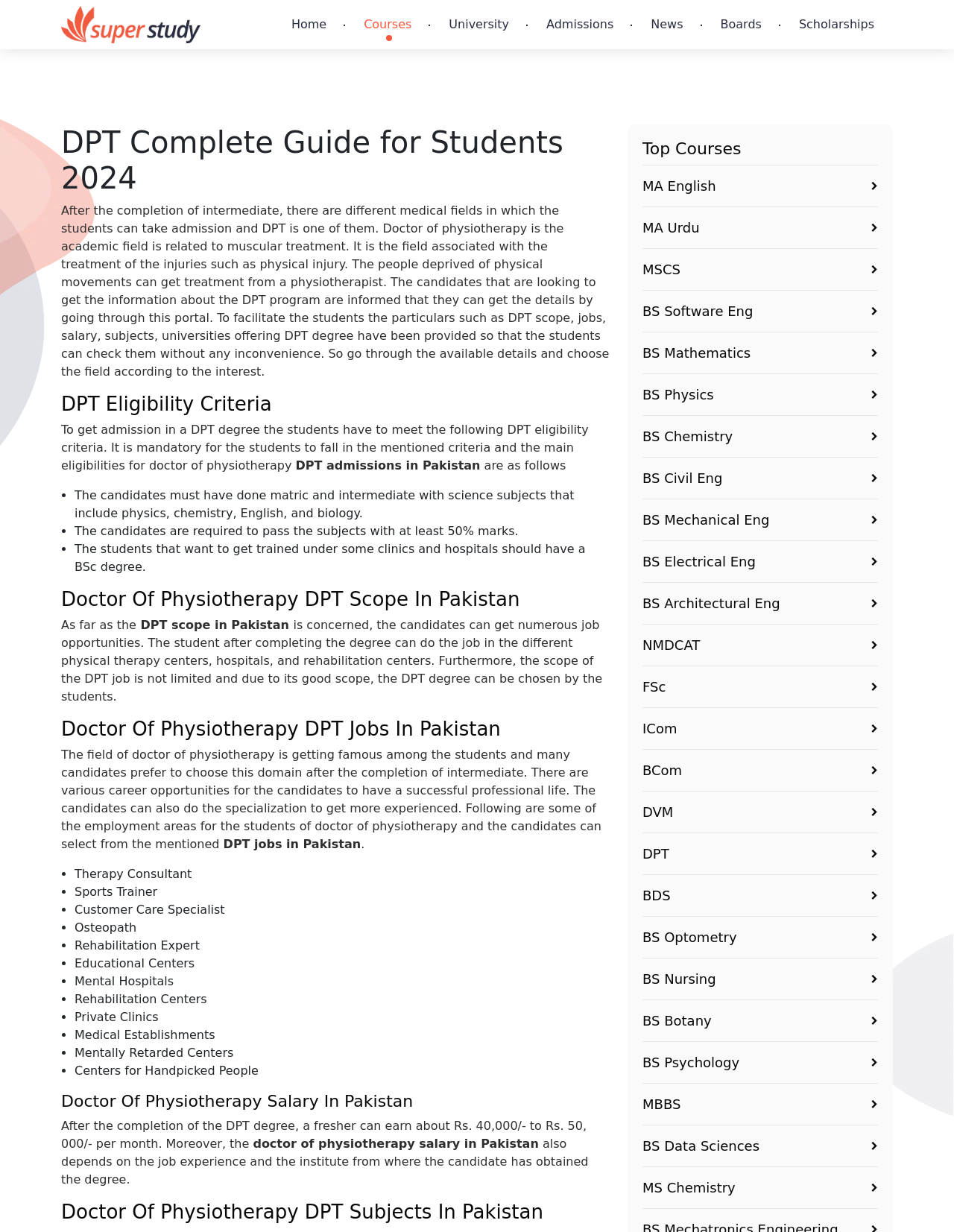Identify the bounding box coordinates for the UI element described as follows: "MA Urdu". Ensure the coordinates are four float numbers between 0 and 1, formatted as [left, top, right, bottom].

[0.673, 0.168, 0.92, 0.202]